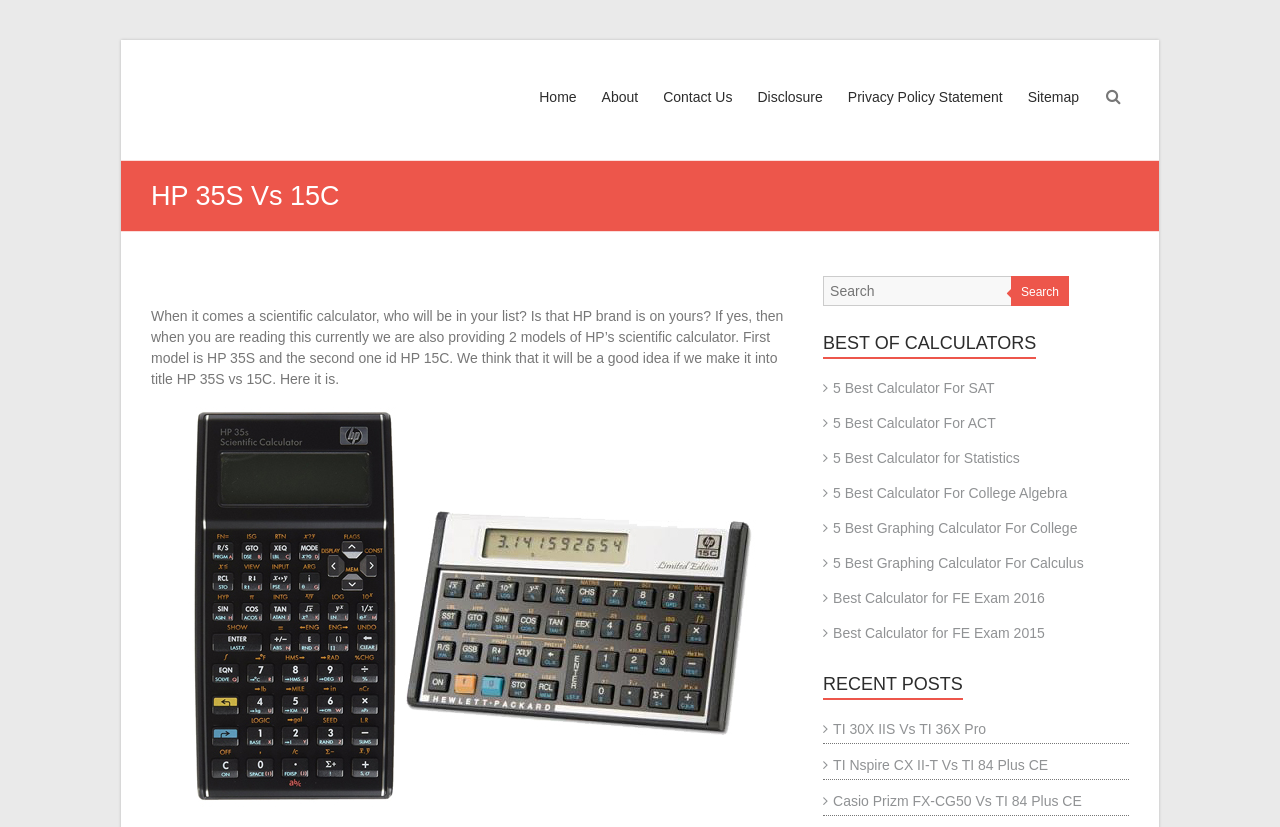Locate the bounding box coordinates of the element to click to perform the following action: 'Read about the 'HP 35S Vs 15C' comparison'. The coordinates should be given as four float values between 0 and 1, in the form of [left, top, right, bottom].

[0.118, 0.215, 0.265, 0.259]